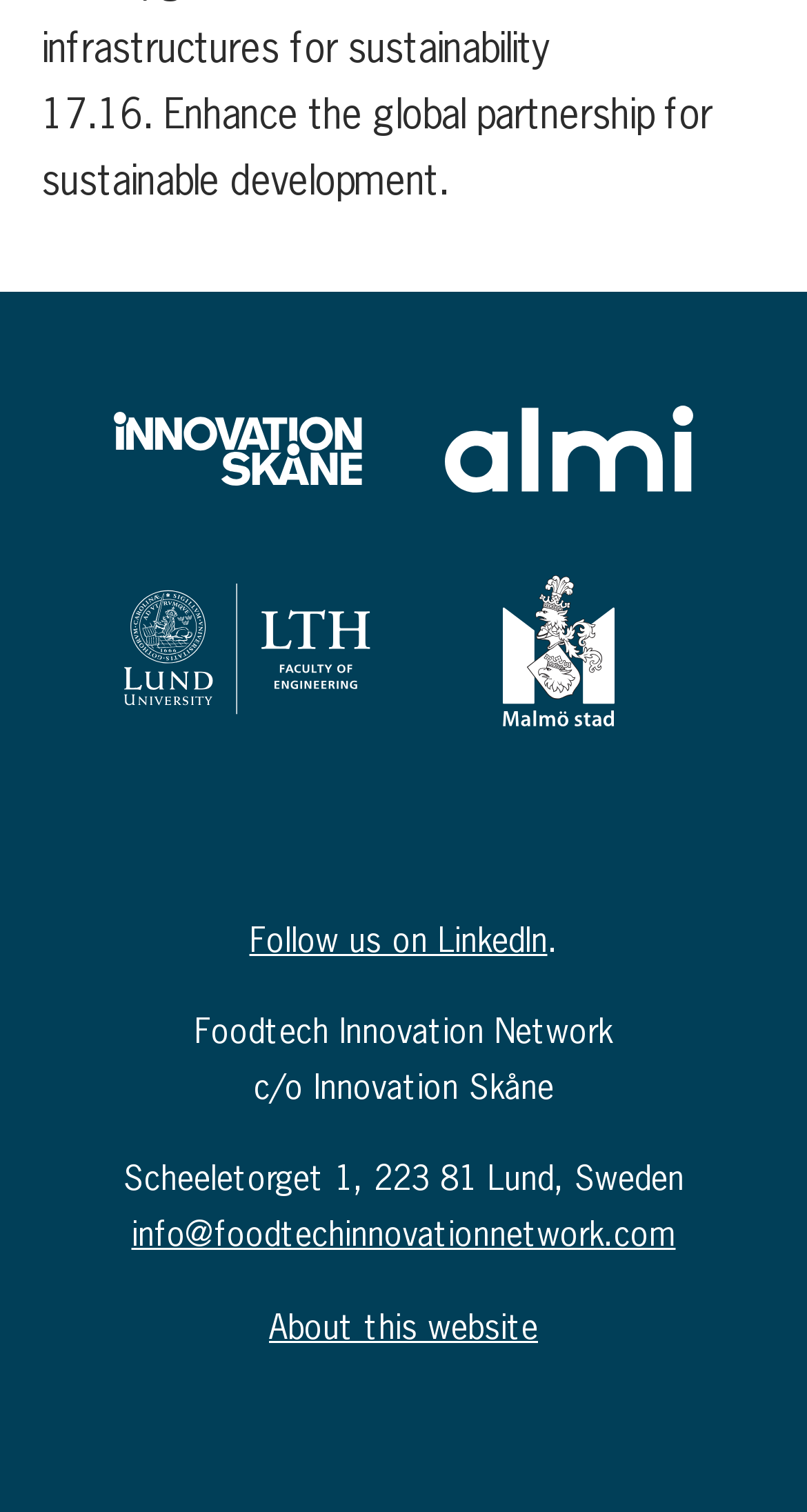What is the text above the 'Follow us on LinkedIn' link? Look at the image and give a one-word or short phrase answer.

Foodtech Innovation Network